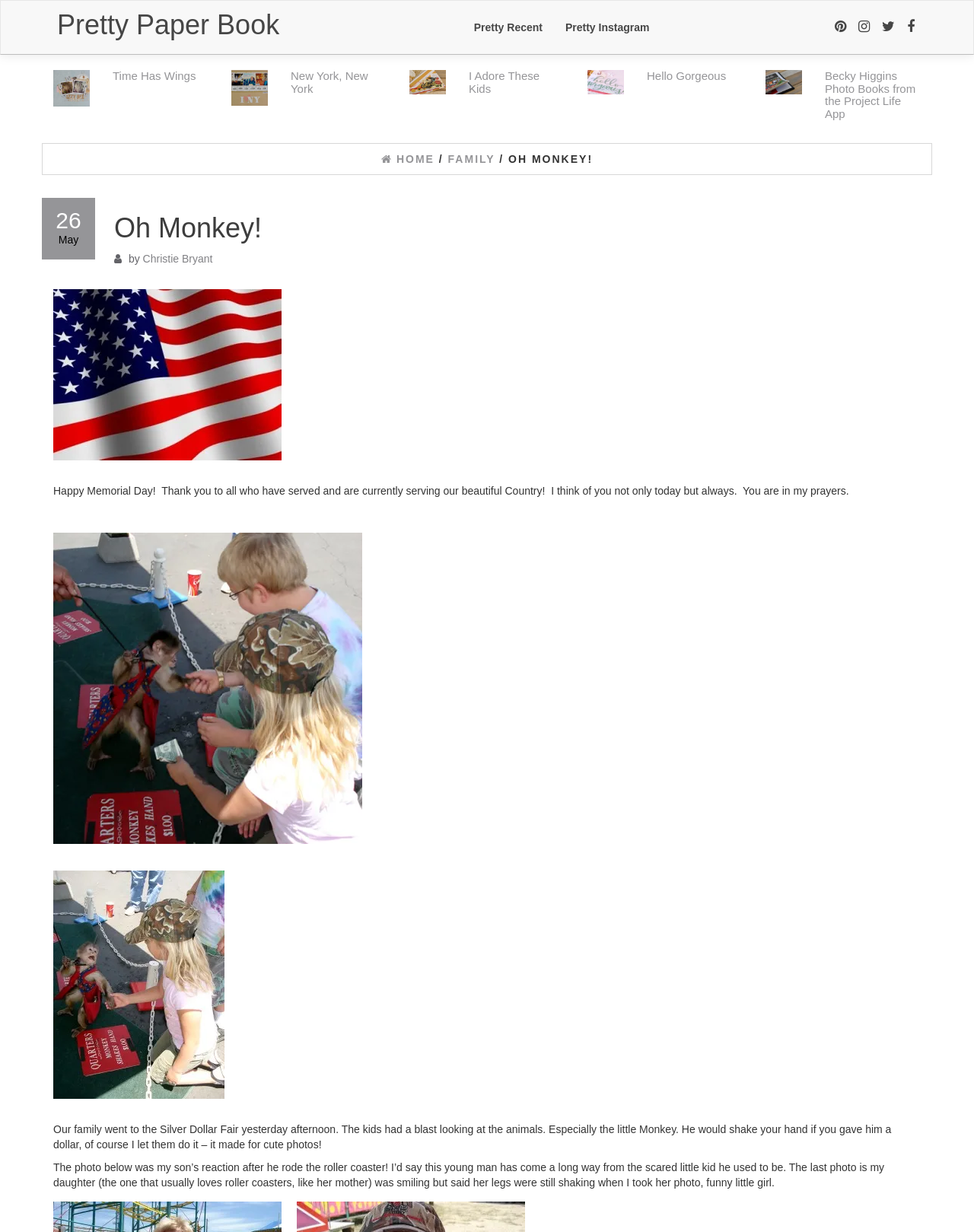By analyzing the image, answer the following question with a detailed response: What is the name of the blog?

I determined the name of the blog by looking at the heading element with the text 'Oh Monkey!' which is a prominent element on the page, indicating that it is the title of the blog.